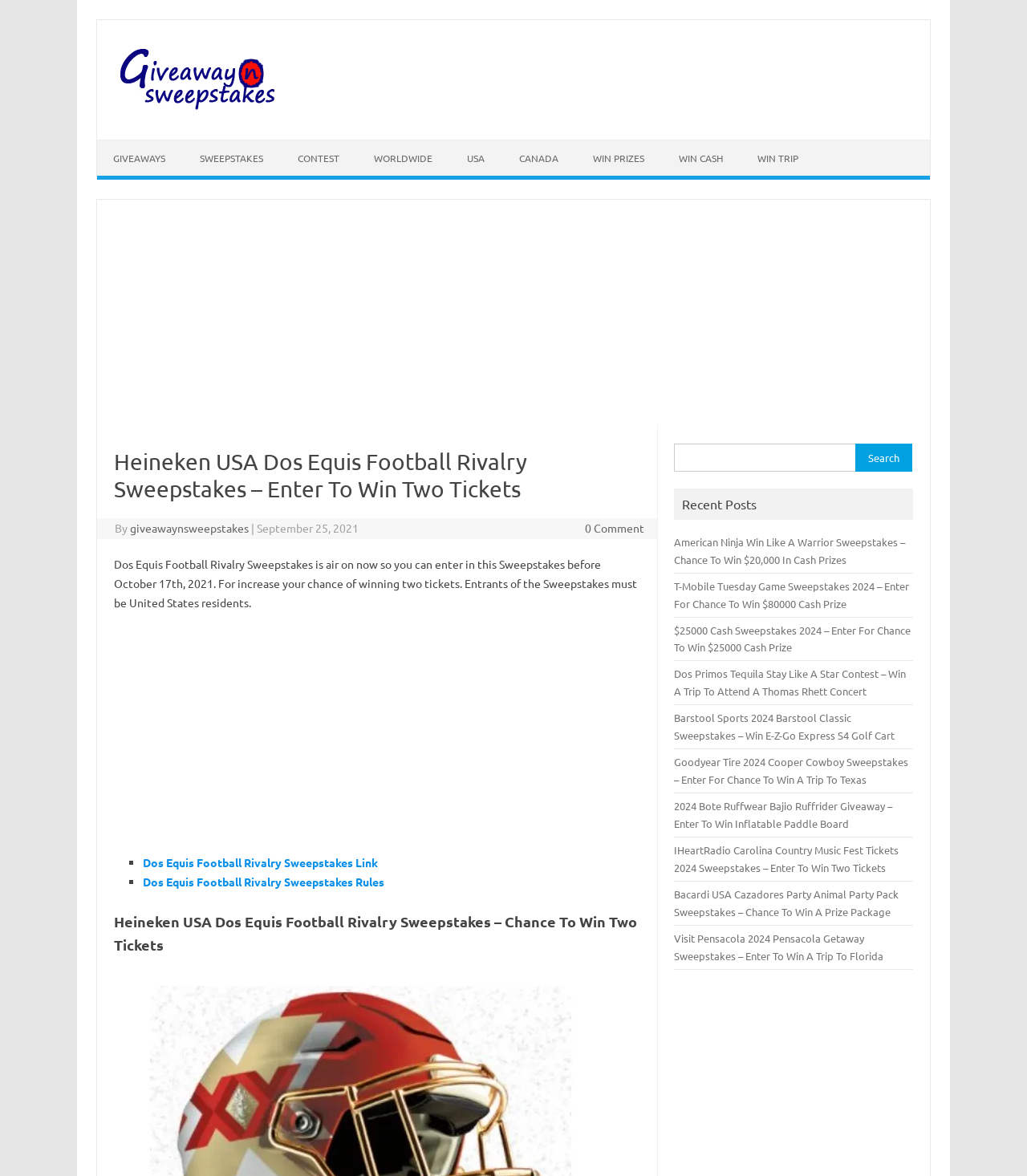Using the element description provided, determine the bounding box coordinates in the format (top-left x, top-left y, bottom-right x, bottom-right y). Ensure that all values are floating point numbers between 0 and 1. Element description: Sweepstakes

[0.179, 0.119, 0.272, 0.15]